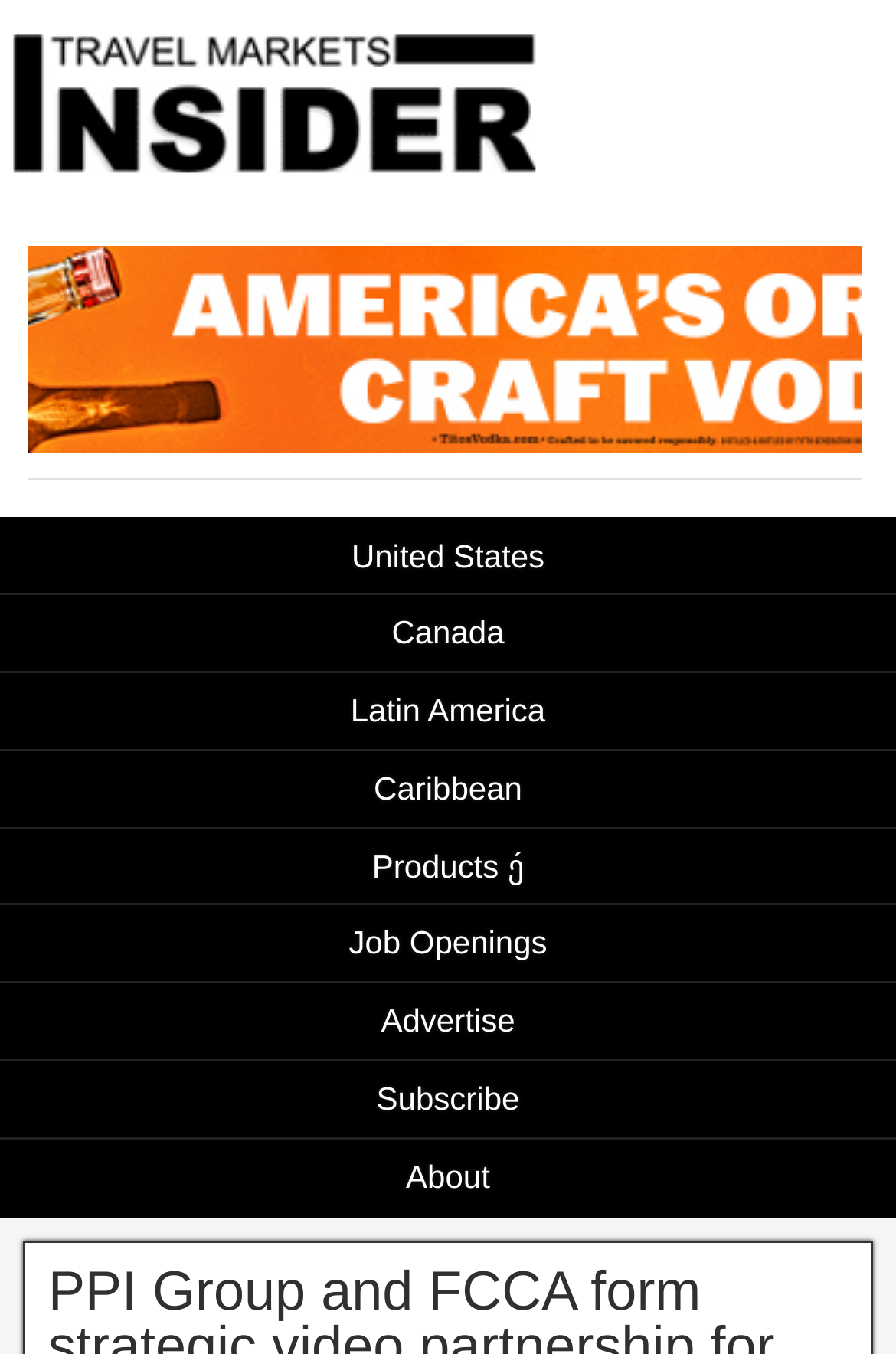Please mark the clickable region by giving the bounding box coordinates needed to complete this instruction: "Explore job openings".

[0.0, 0.668, 1.0, 0.723]